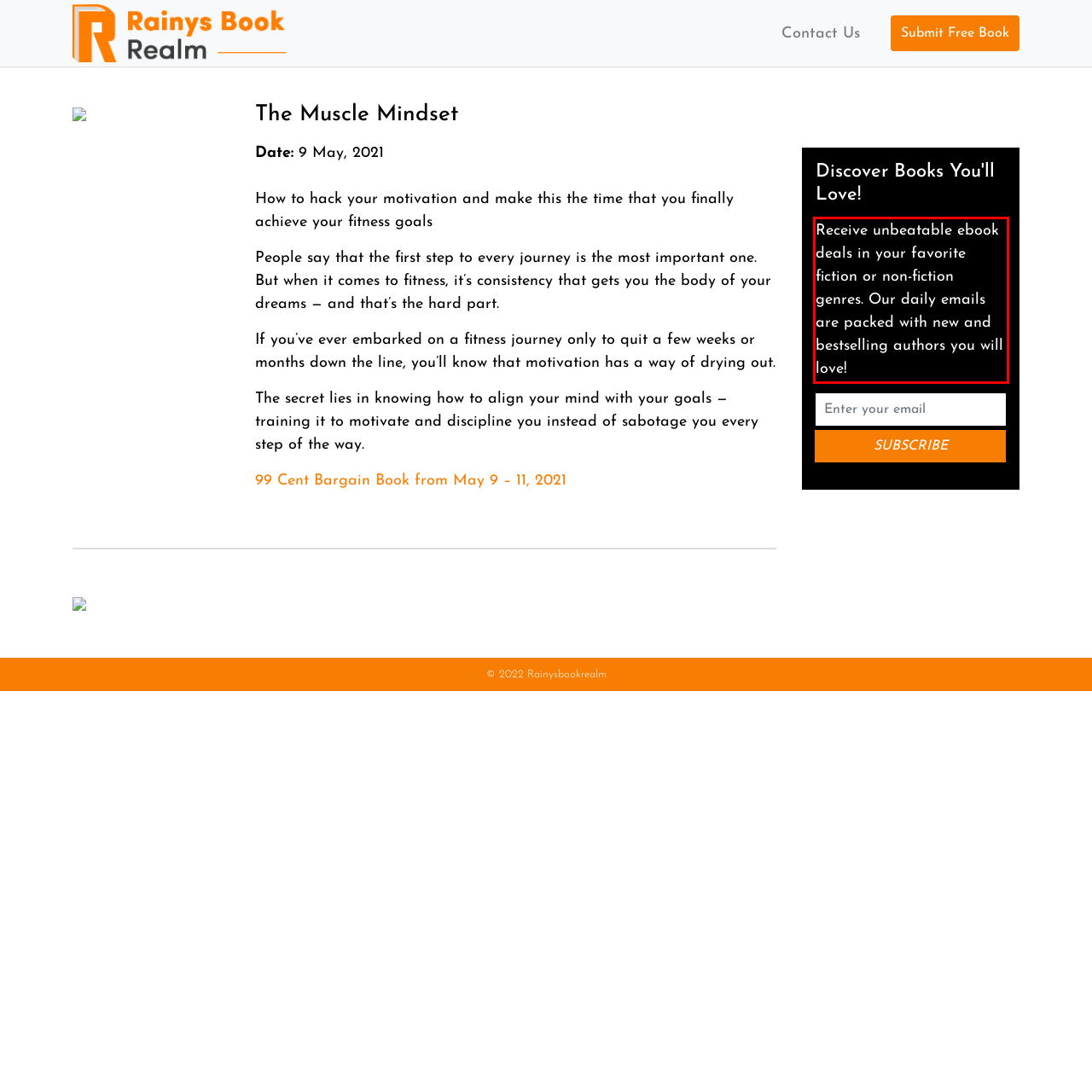You are given a screenshot of a webpage with a UI element highlighted by a red bounding box. Please perform OCR on the text content within this red bounding box.

Receive unbeatable ebook deals in your favorite fiction or non-fiction genres. Our daily emails are packed with new and bestselling authors you will love!